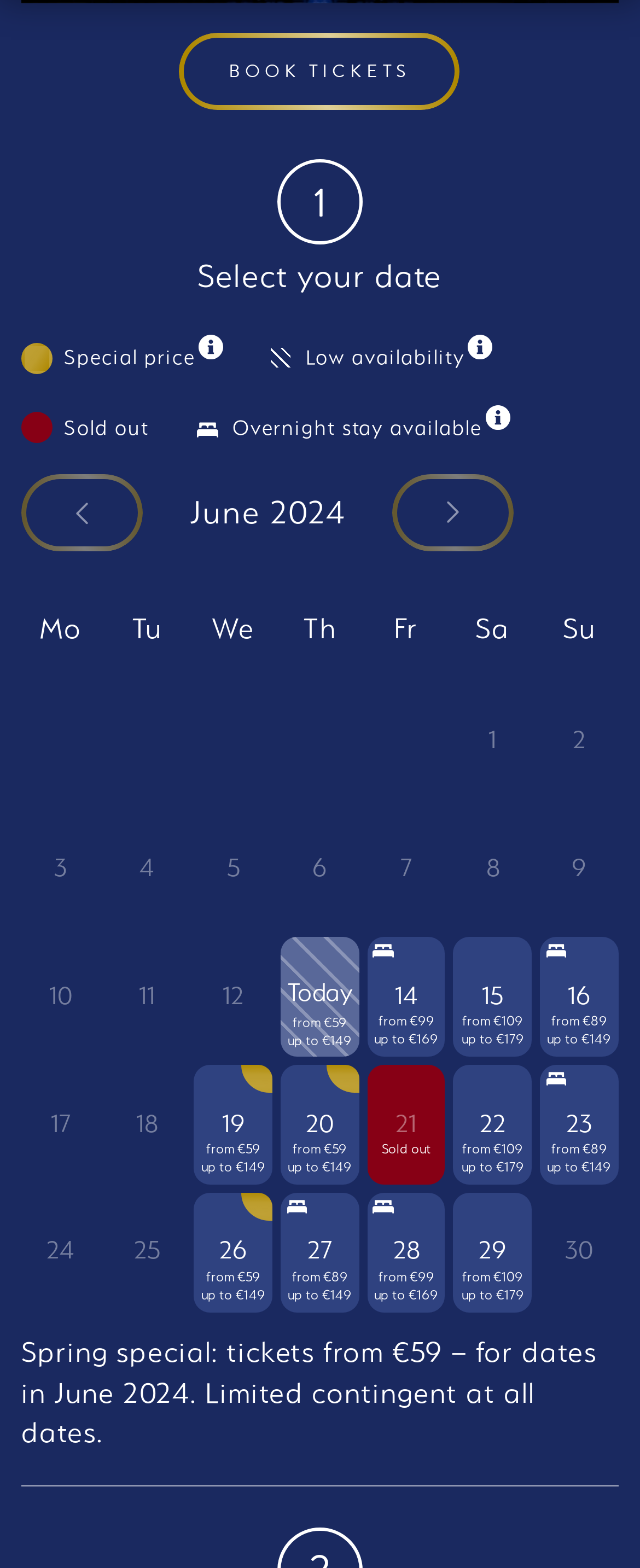Refer to the screenshot and give an in-depth answer to this question: What is the theme of the special offer mentioned?

The webpage mentions a 'Spring special' offer, which provides tickets from €59 for dates in June 2024. This special offer is likely related to the spring season and provides a discounted rate for tickets.